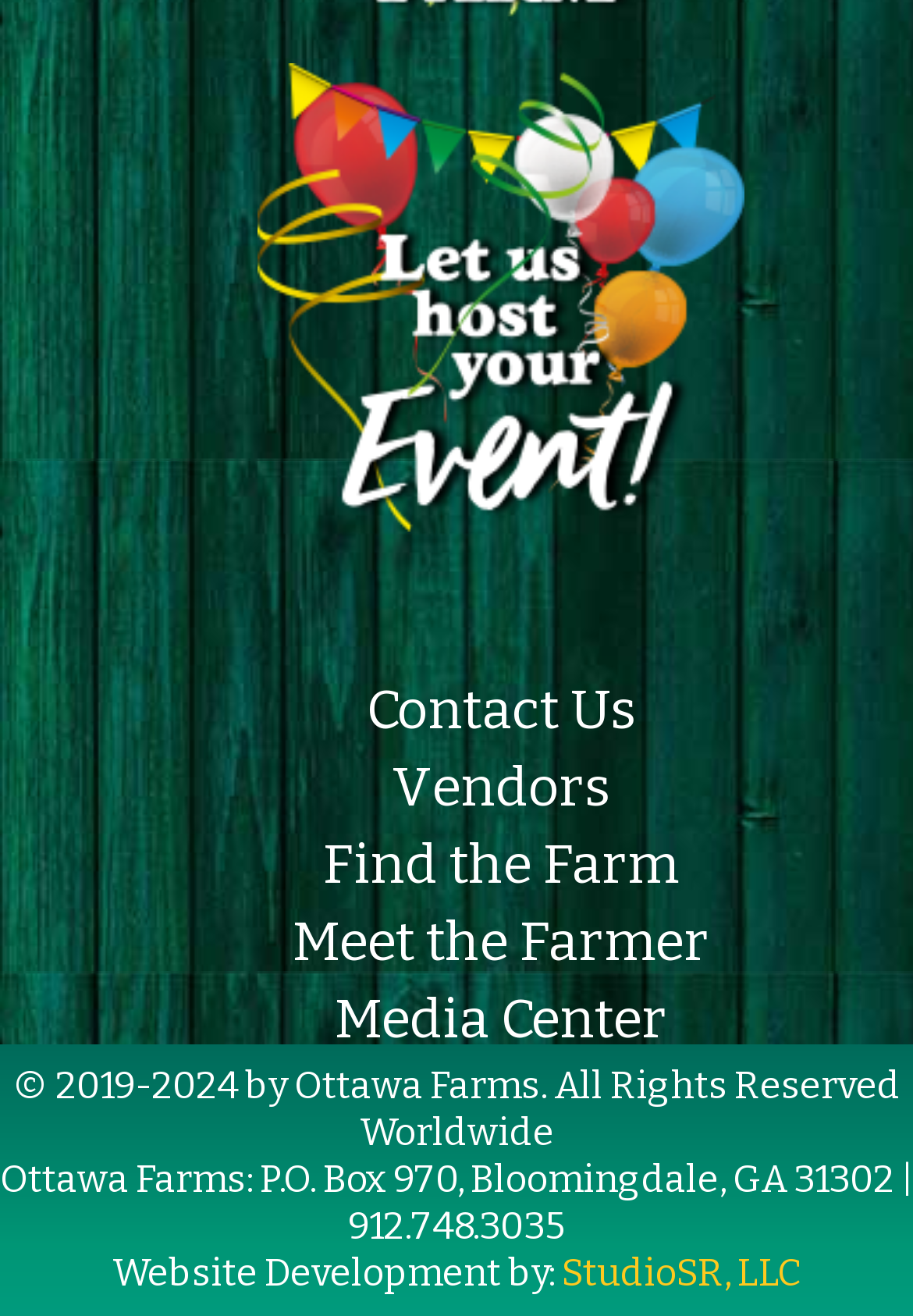What is the contact phone number?
Using the visual information, answer the question in a single word or phrase.

912.748.3035